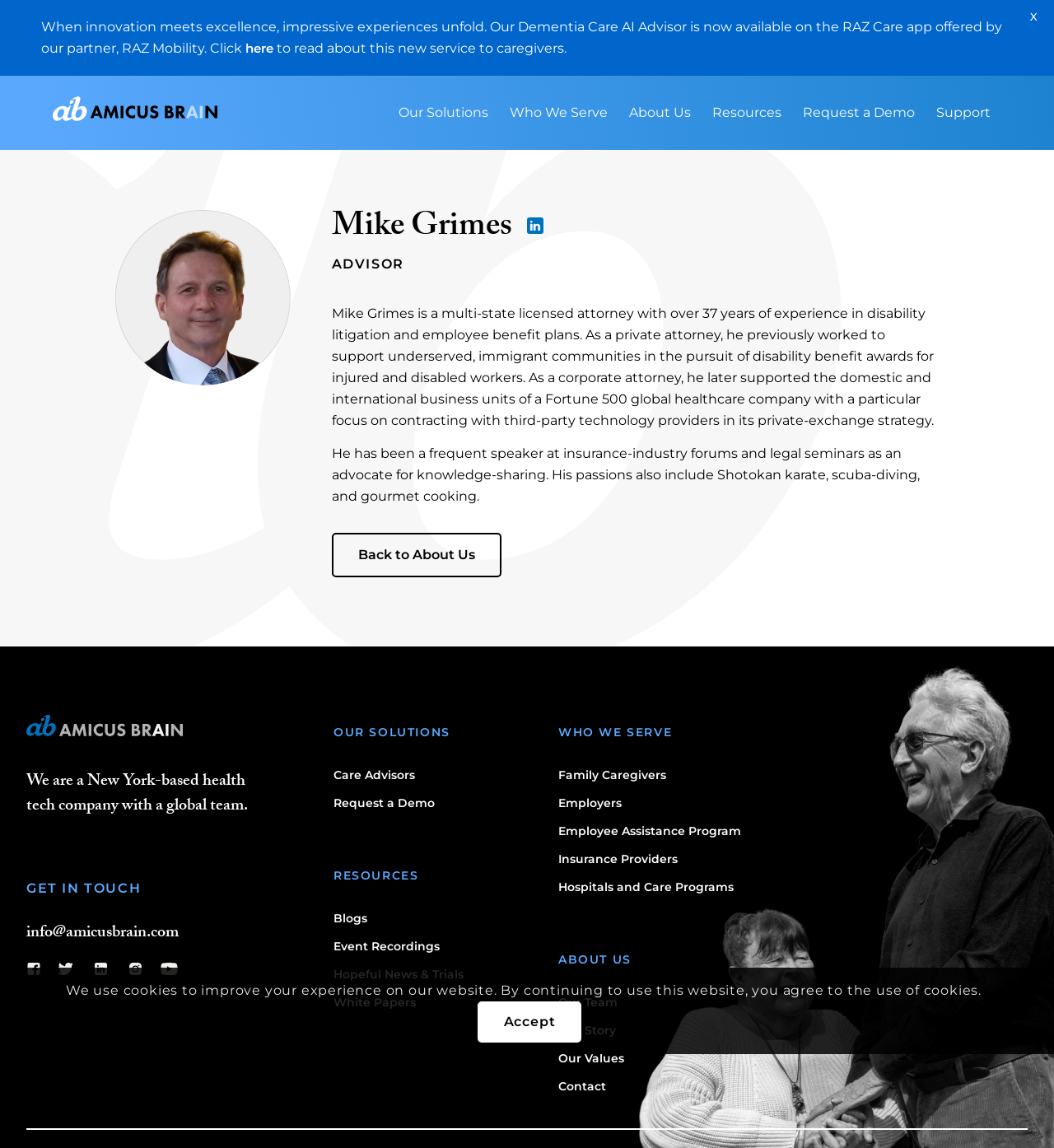Please determine the bounding box coordinates of the element to click in order to execute the following instruction: "Get in touch with Amicus Brain". The coordinates should be four float numbers between 0 and 1, specified as [left, top, right, bottom].

[0.025, 0.802, 0.17, 0.826]